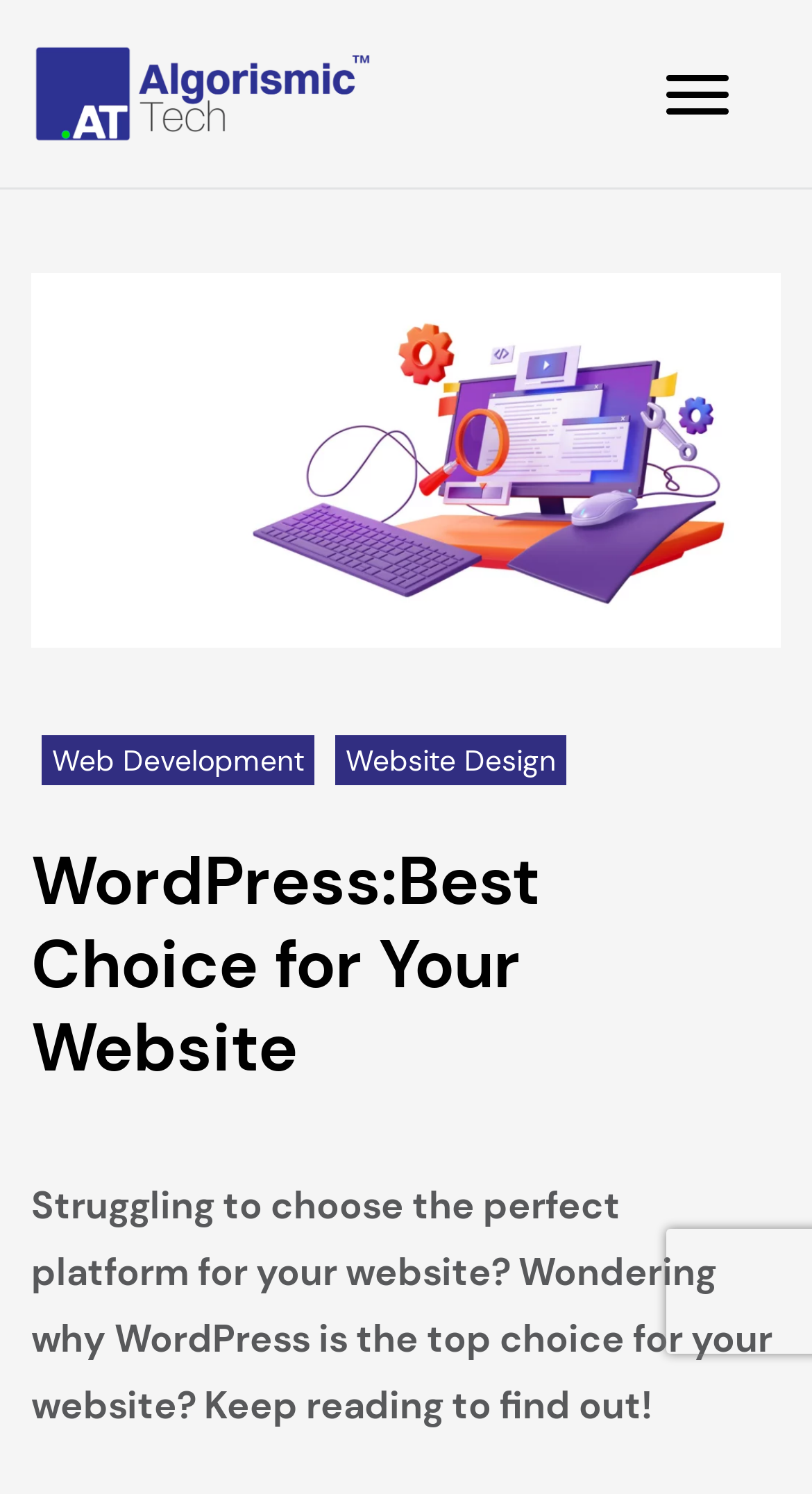What is the name of the blog?
Look at the webpage screenshot and answer the question with a detailed explanation.

The name of the blog can be found in the top-left corner of the webpage, where there is a link with the text 'Algorismic Tech Blog' and an accompanying image with the same name.